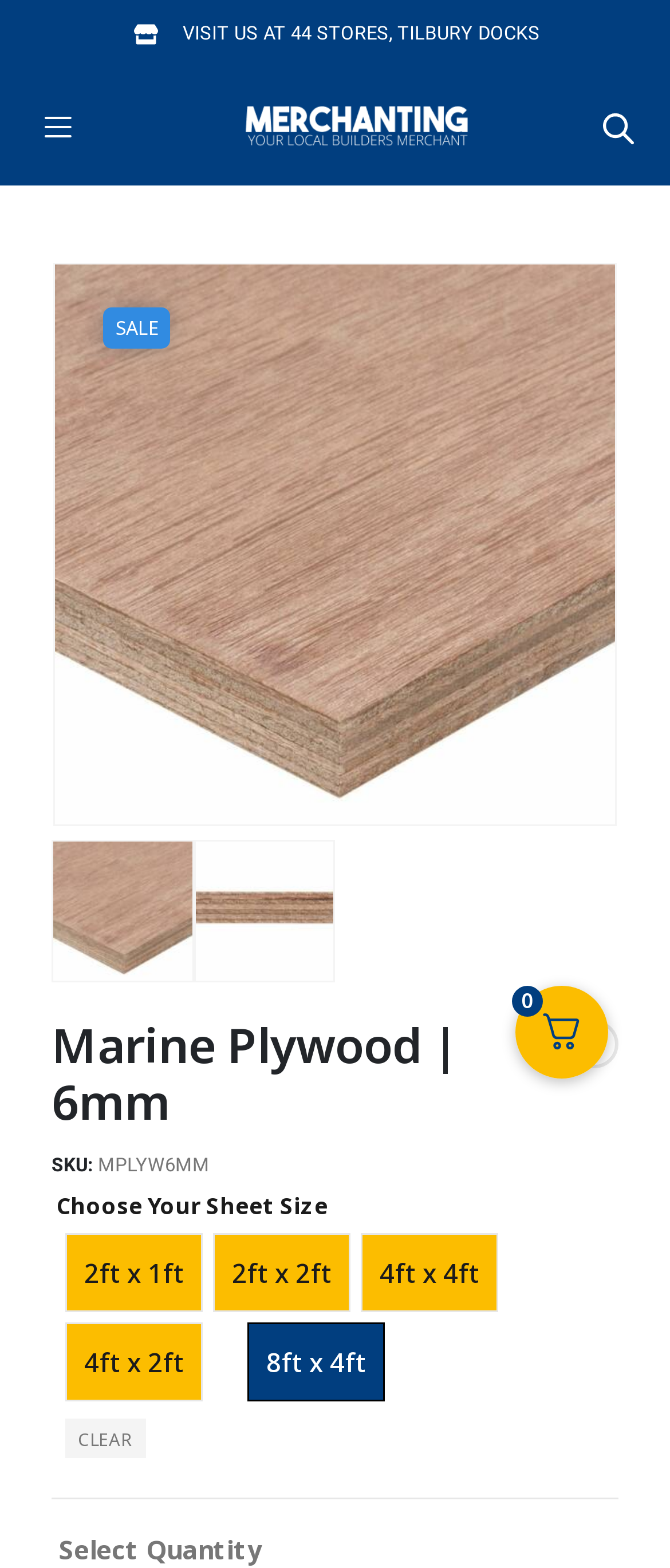Kindly provide the bounding box coordinates of the section you need to click on to fulfill the given instruction: "View the product gallery".

[0.291, 0.537, 0.497, 0.625]